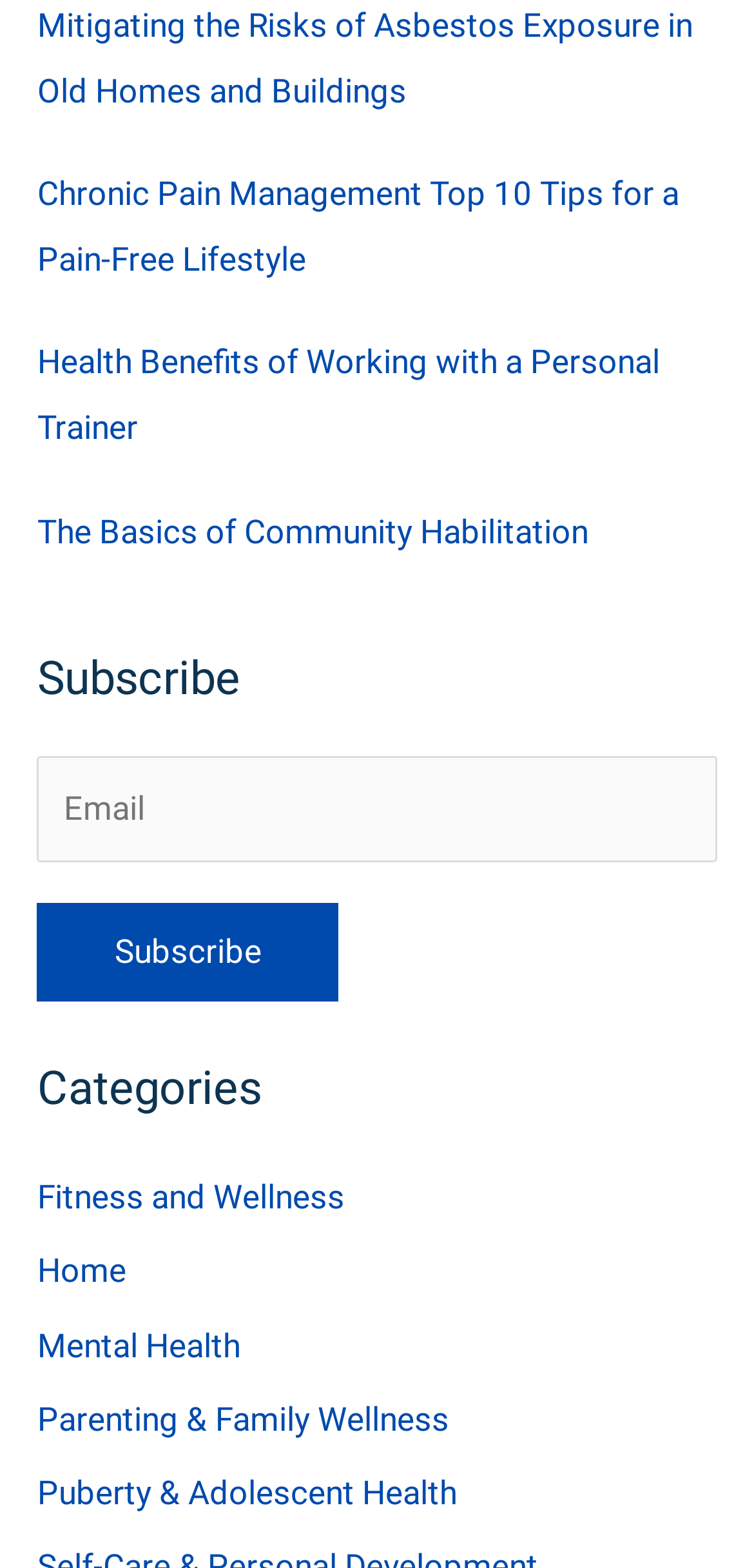Pinpoint the bounding box coordinates of the clickable element to carry out the following instruction: "Switch to dark theme."

None